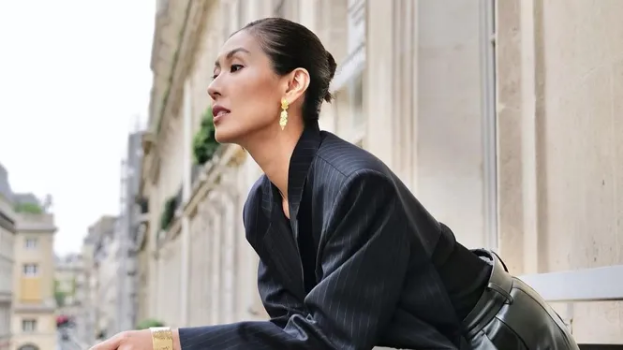Respond to the question below with a single word or phrase: What is the style of the woman's hairstyle?

Sleek bun